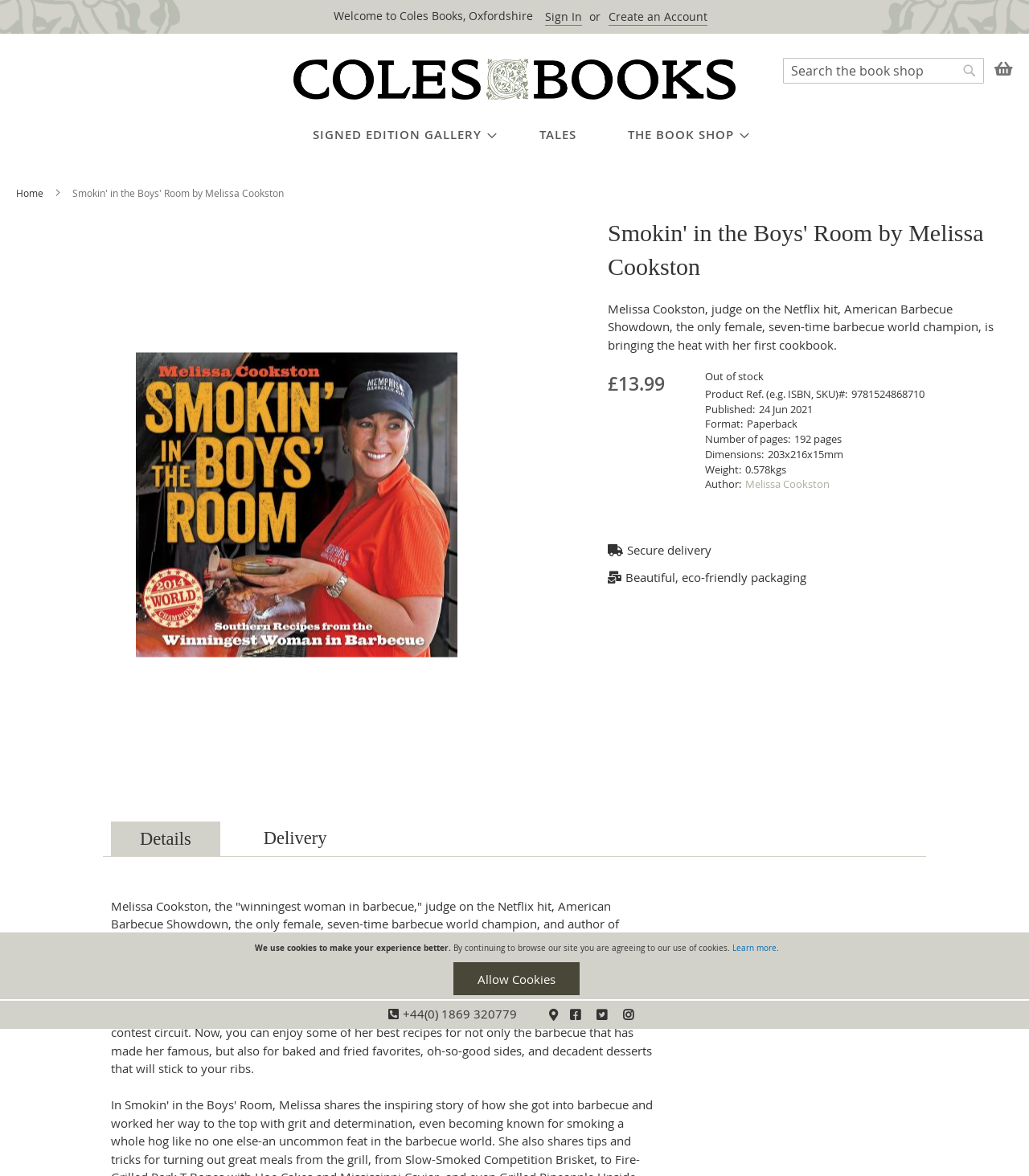Using the details from the image, please elaborate on the following question: What is the name of the book?

I found the answer by looking at the heading element with the text 'Smokin' in the Boys' Room by Melissa Cookston' and extracting the book title from it.